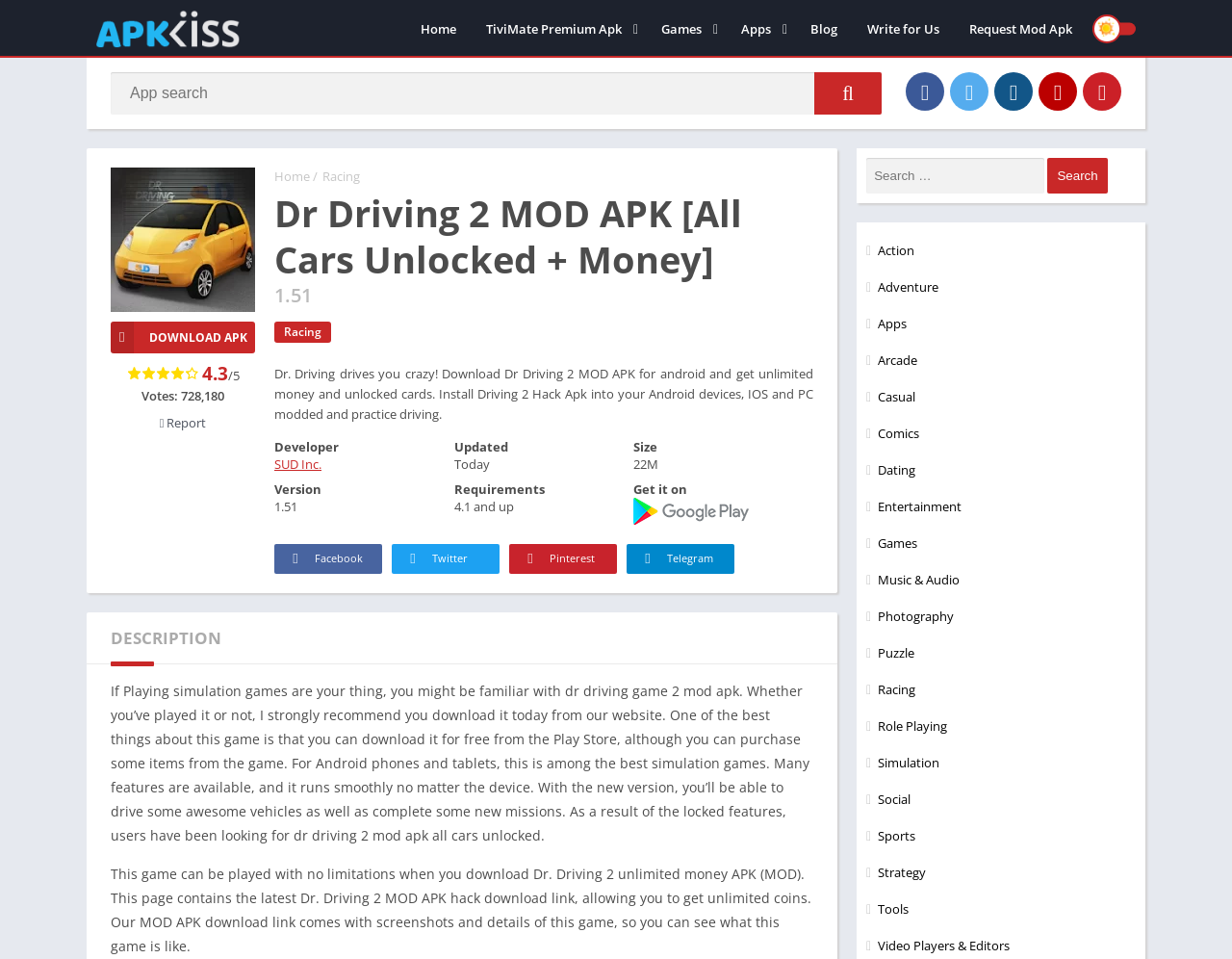Please extract the primary headline from the webpage.

Dr Driving 2 MOD APK [All Cars Unlocked + Money]